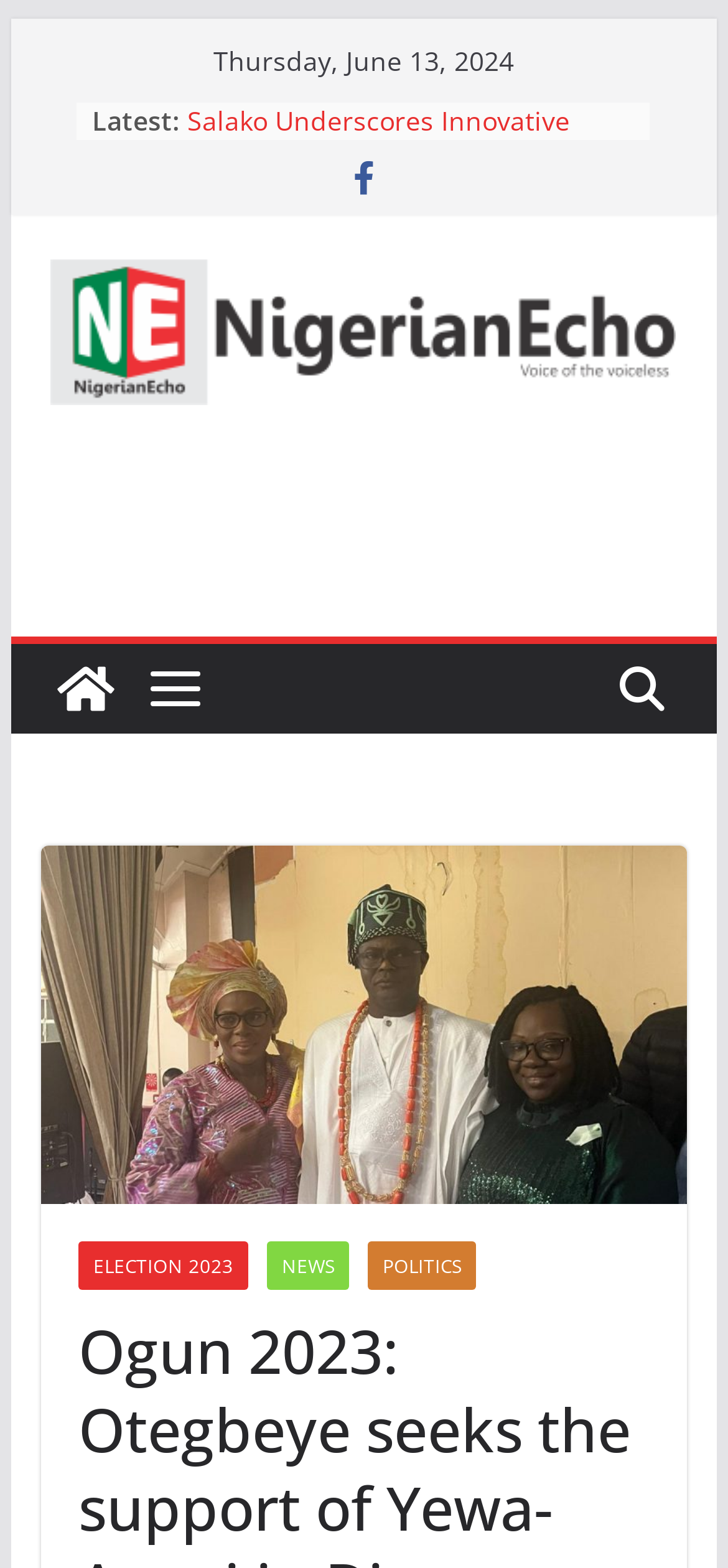What is the date displayed on the webpage?
Answer the question in a detailed and comprehensive manner.

I found the date by looking at the StaticText element with the text 'Thursday, June 13, 2024' at coordinates [0.294, 0.027, 0.706, 0.05]. This element is likely to be a date display on the webpage.